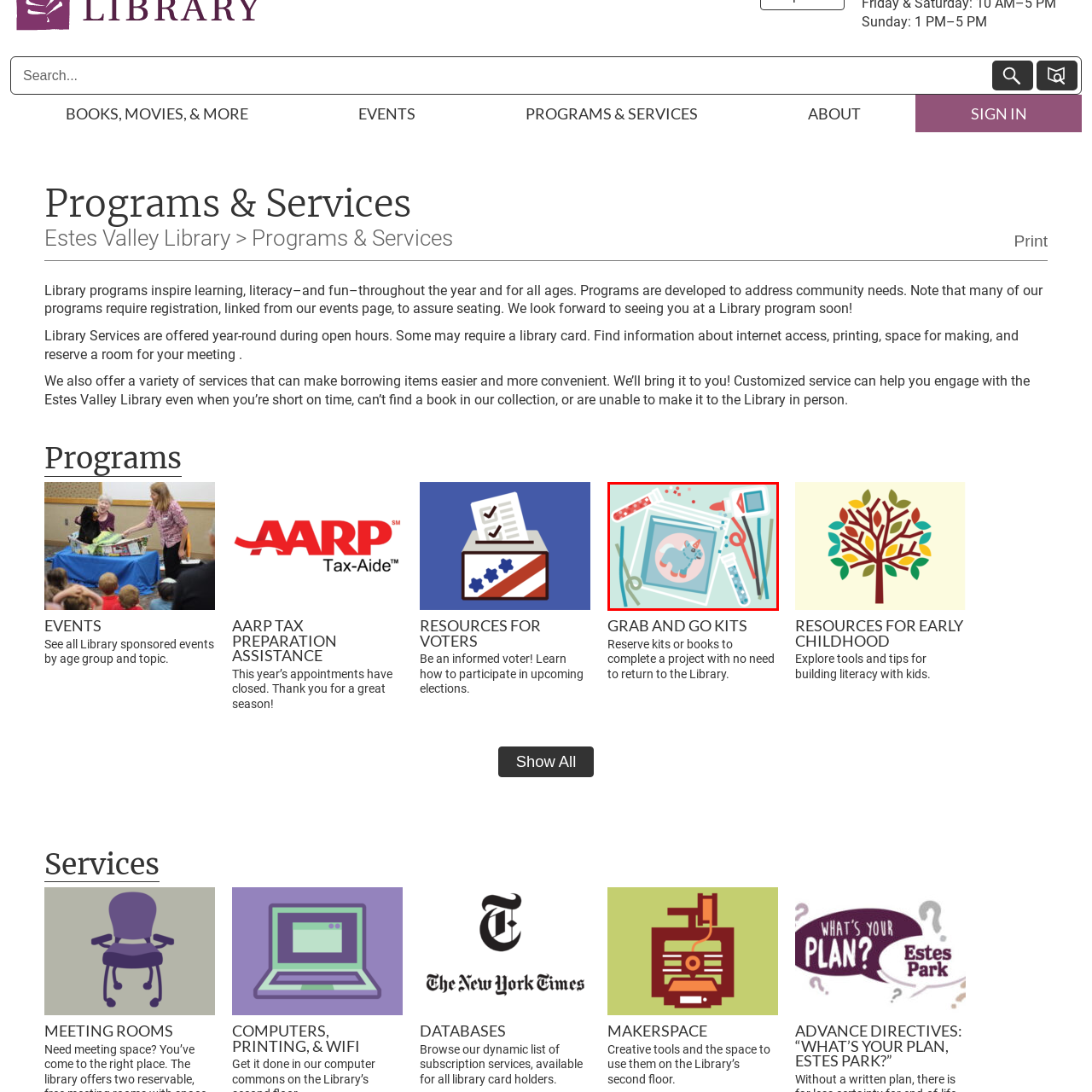Offer a comprehensive narrative for the image inside the red bounding box.

The image illustrates a playful and colorful "Grab and Go Kit" designed for creative activities. Featured prominently is an illustration of a whimsical blue unicorn adorned with a party hat, enclosed within a pale blue frame. Surrounding the frame are various crafting supplies, including tubes of glitter and glue, vividly decorated with red, blue, and green colors. Strands of colorful pipe cleaners add a fun, tactile element to the composition. This kit invites participants, especially children, to engage in hands-on crafting and art, fostering creativity and enjoyment in a convenient, ready-to-use package.